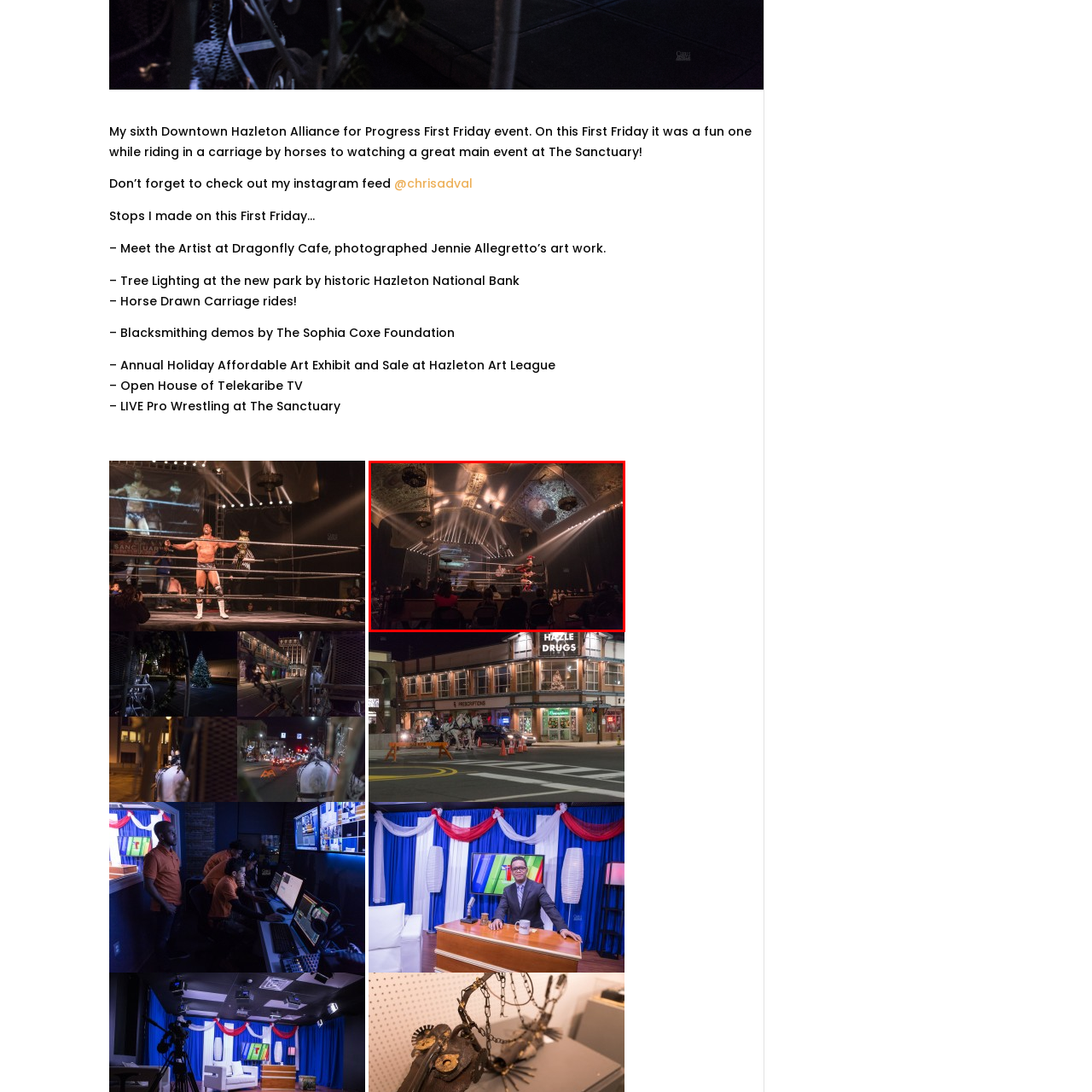Use the image within the highlighted red box to answer the following question with a single word or phrase:
What is the architectural feature of the venue's ceiling?

Intricate designs